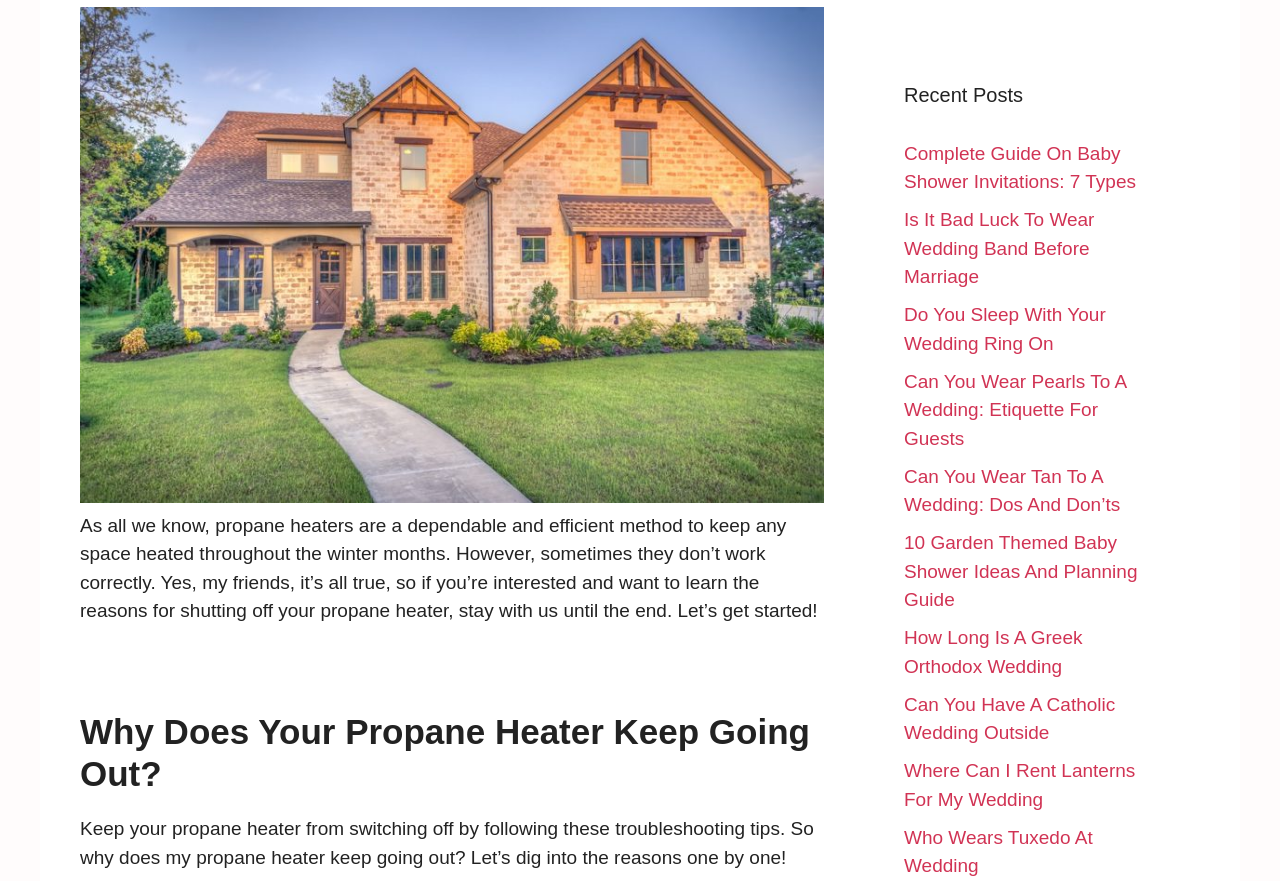Identify the bounding box coordinates for the UI element described as follows: Who Wears Tuxedo At Wedding. Use the format (top-left x, top-left y, bottom-right x, bottom-right y) and ensure all values are floating point numbers between 0 and 1.

[0.706, 0.938, 0.854, 0.995]